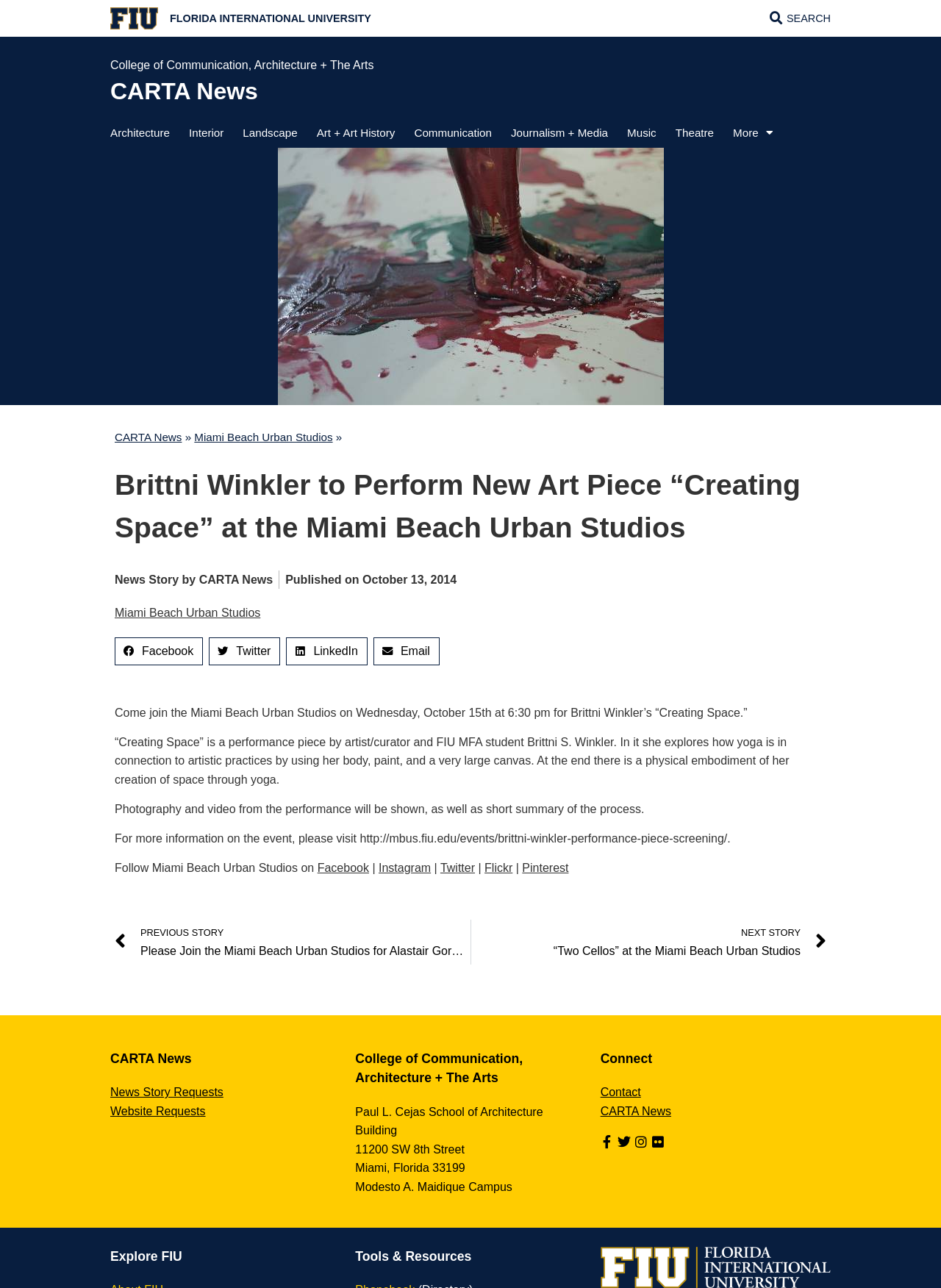Pinpoint the bounding box coordinates of the element that must be clicked to accomplish the following instruction: "Click on the 'SEARCH' link". The coordinates should be in the format of four float numbers between 0 and 1, i.e., [left, top, right, bottom].

[0.836, 0.01, 0.883, 0.019]